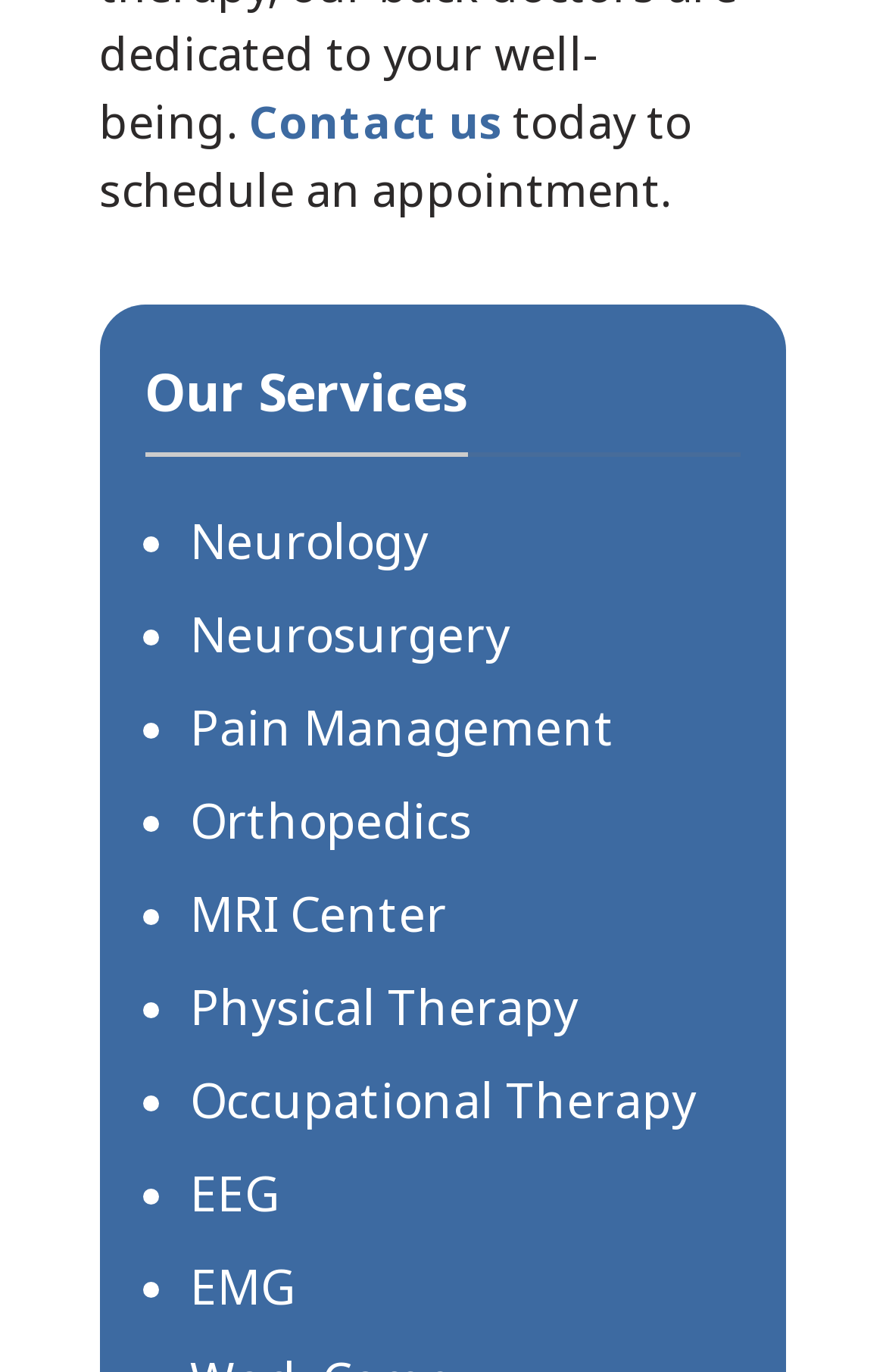Provide a one-word or short-phrase answer to the question:
What is the purpose of the 'Contact us' link?

Schedule an appointment